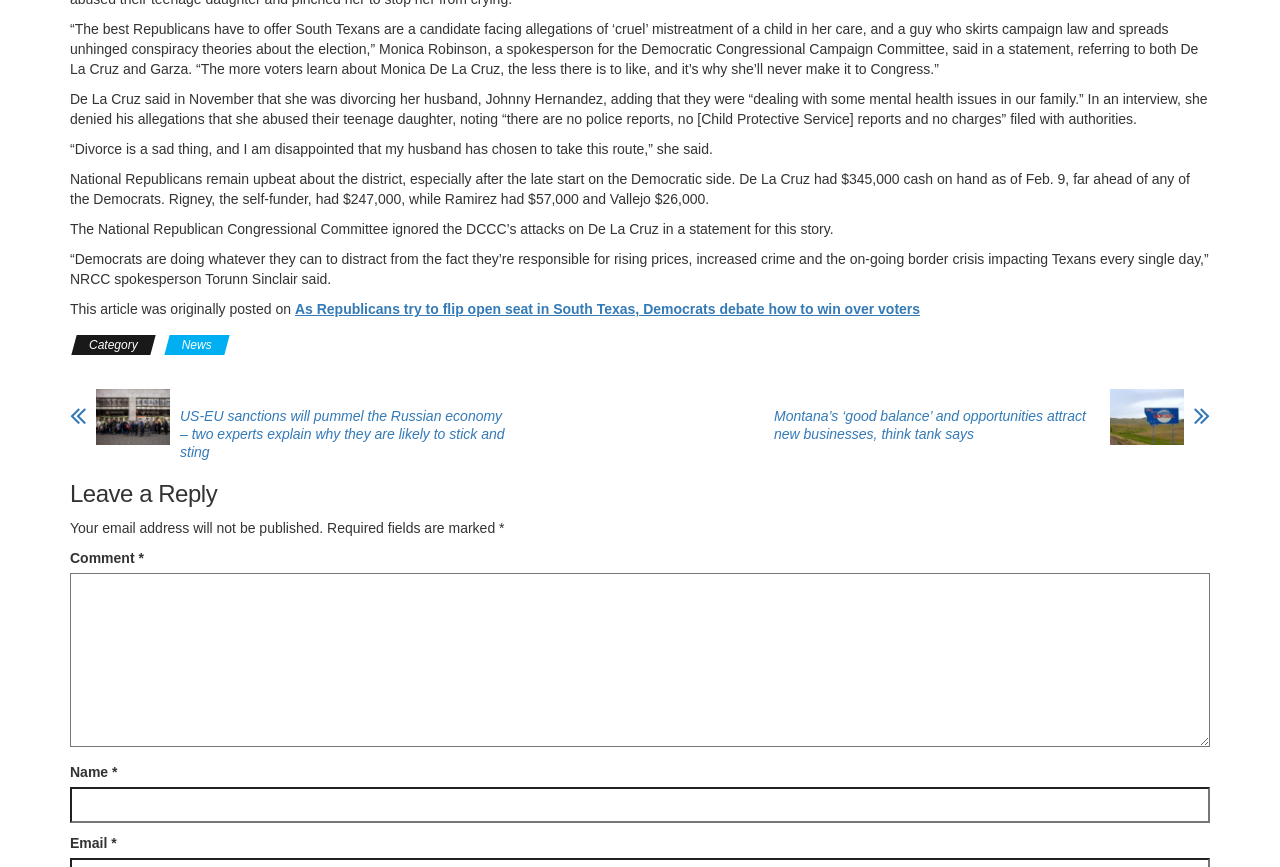Determine the bounding box coordinates for the area that should be clicked to carry out the following instruction: "Leave a comment".

[0.055, 0.661, 0.945, 0.861]